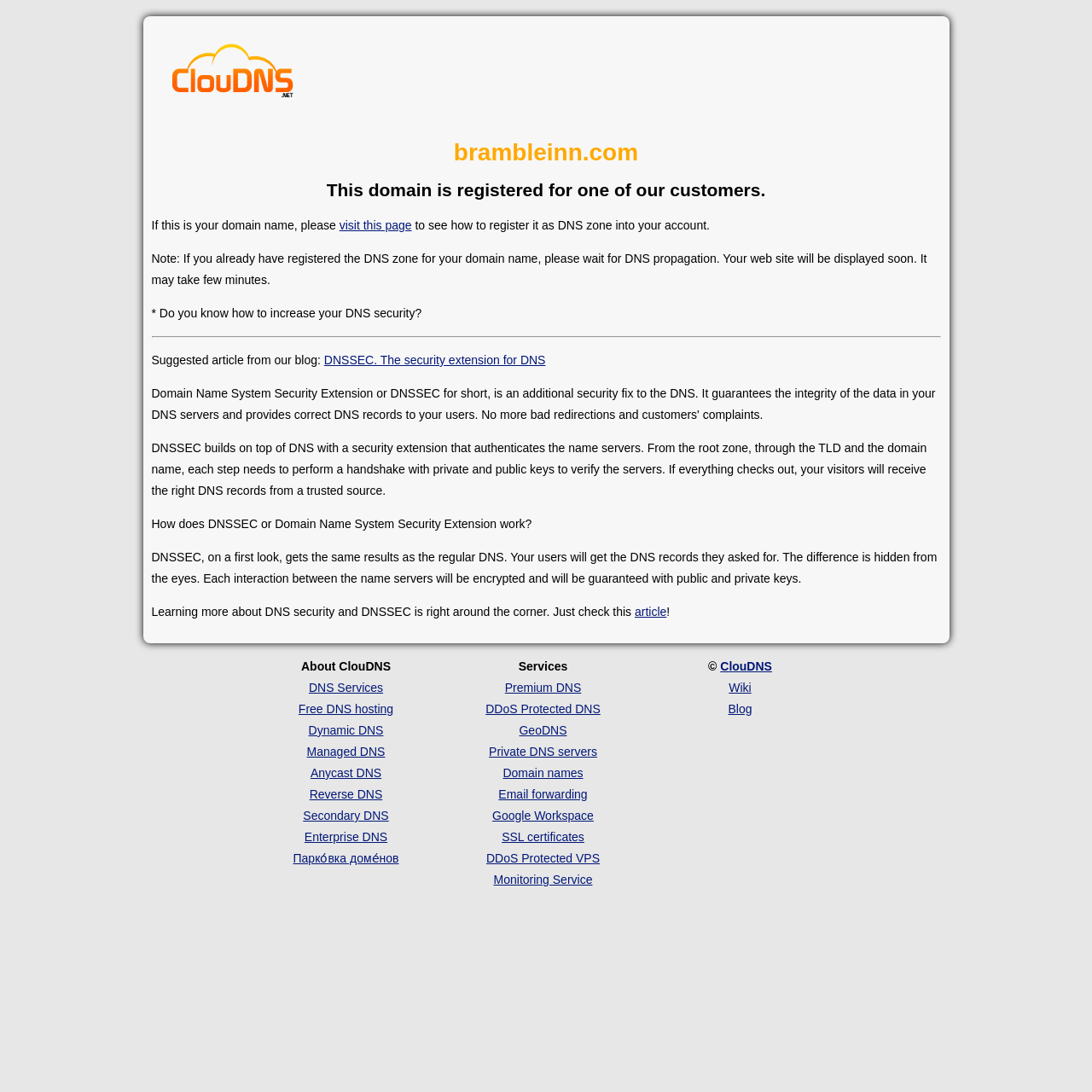What is the purpose of the article suggested by the website?
Based on the screenshot, answer the question with a single word or phrase.

learn about DNS security